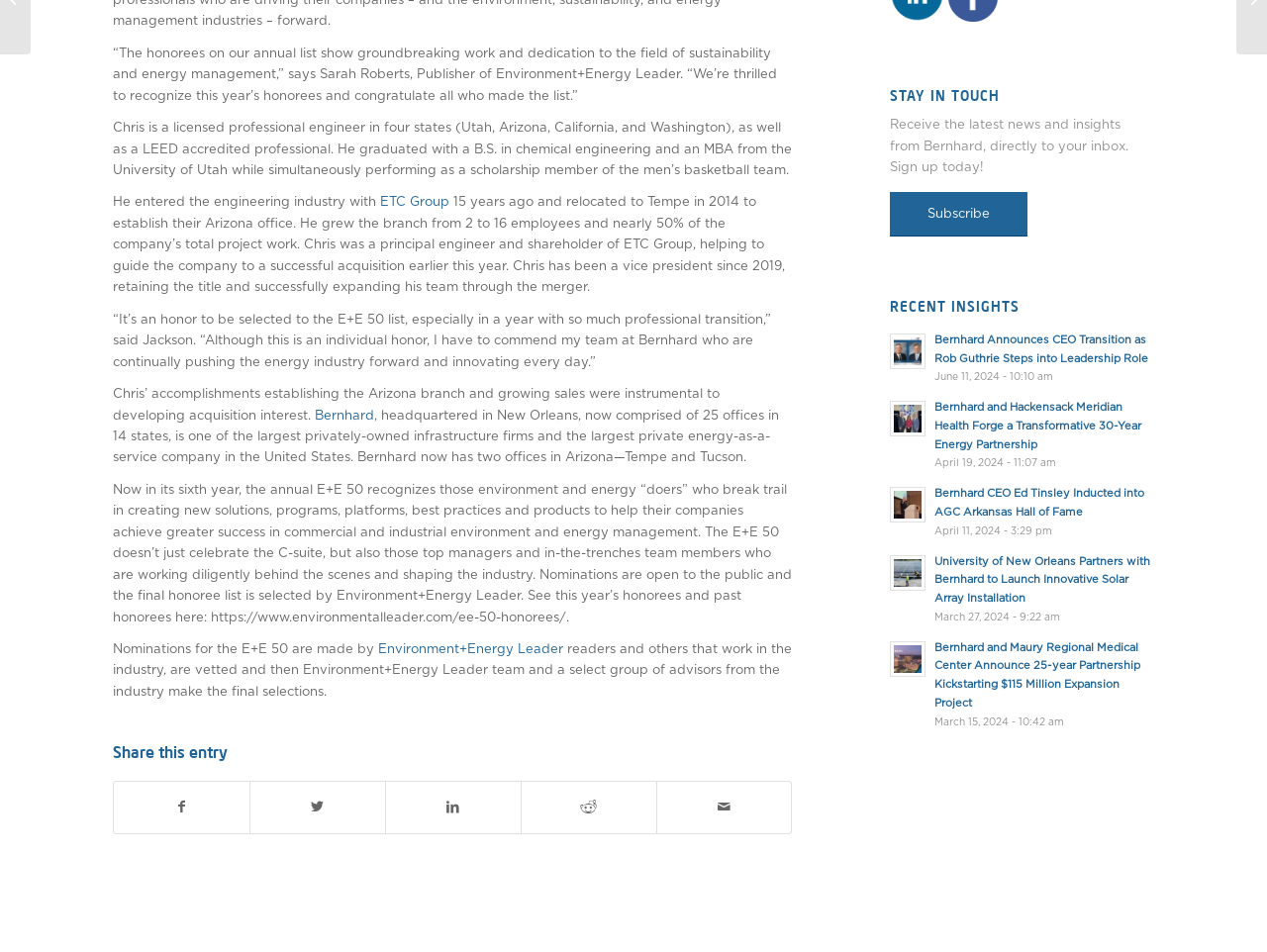Highlight the bounding box of the UI element that corresponds to this description: "Share on Reddit".

[0.411, 0.821, 0.518, 0.876]